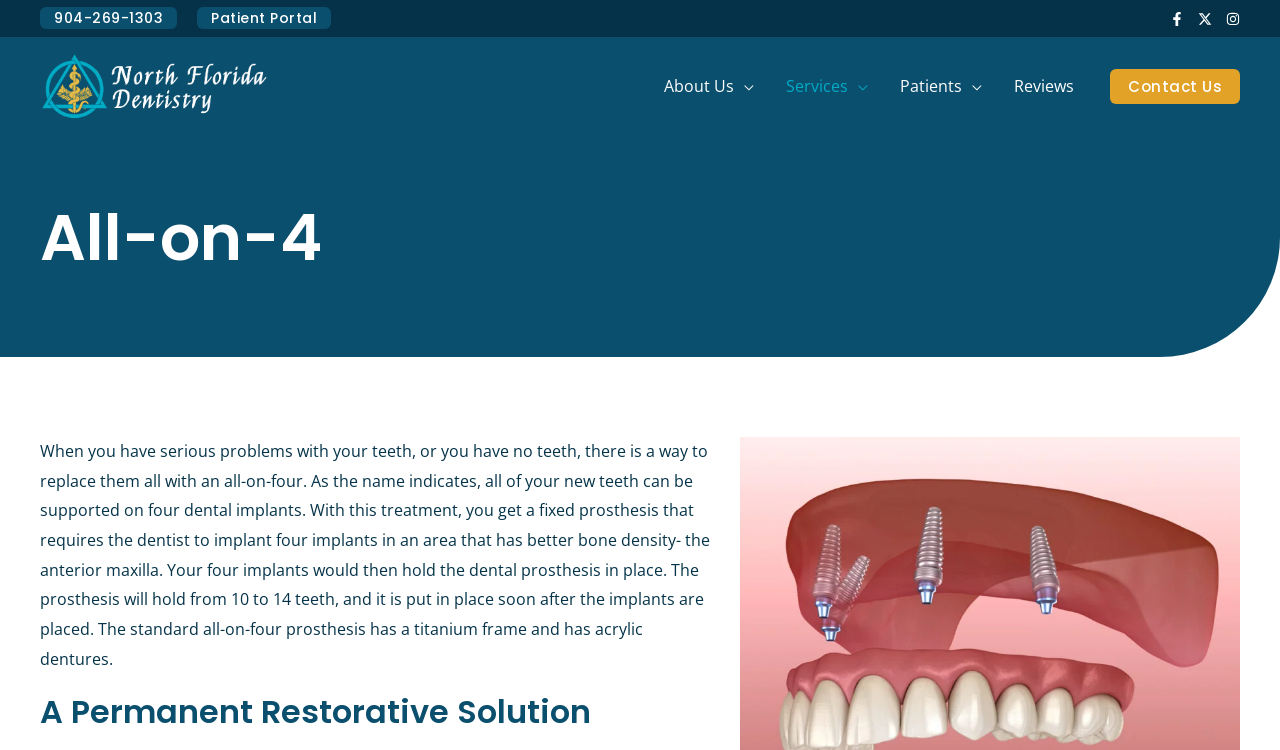Provide a brief response in the form of a single word or phrase:
What is the main topic of the webpage?

All-on-4 dental implants